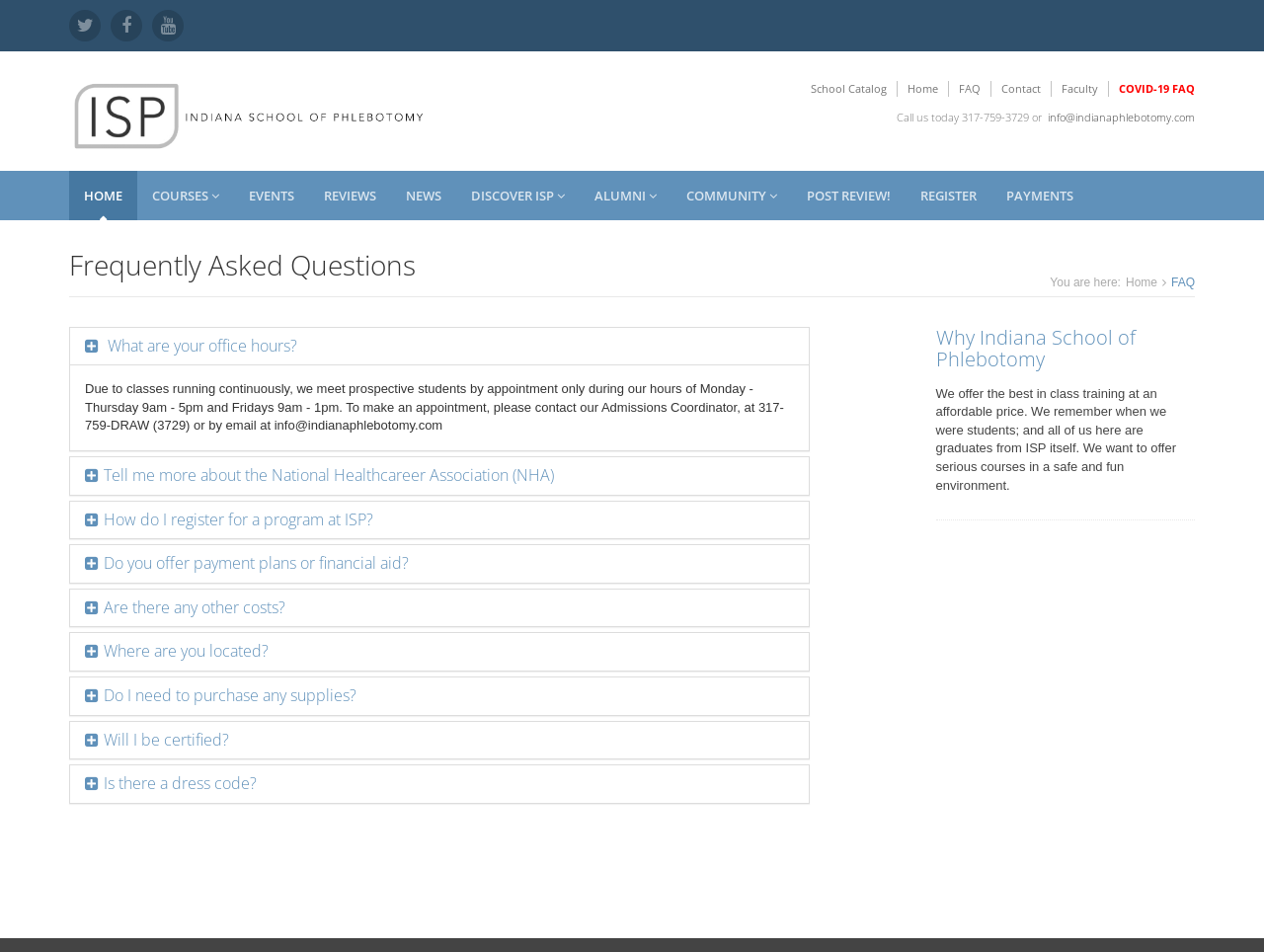Indicate the bounding box coordinates of the element that must be clicked to execute the instruction: "Click the 'Contact' link". The coordinates should be given as four float numbers between 0 and 1, i.e., [left, top, right, bottom].

[0.784, 0.085, 0.832, 0.101]